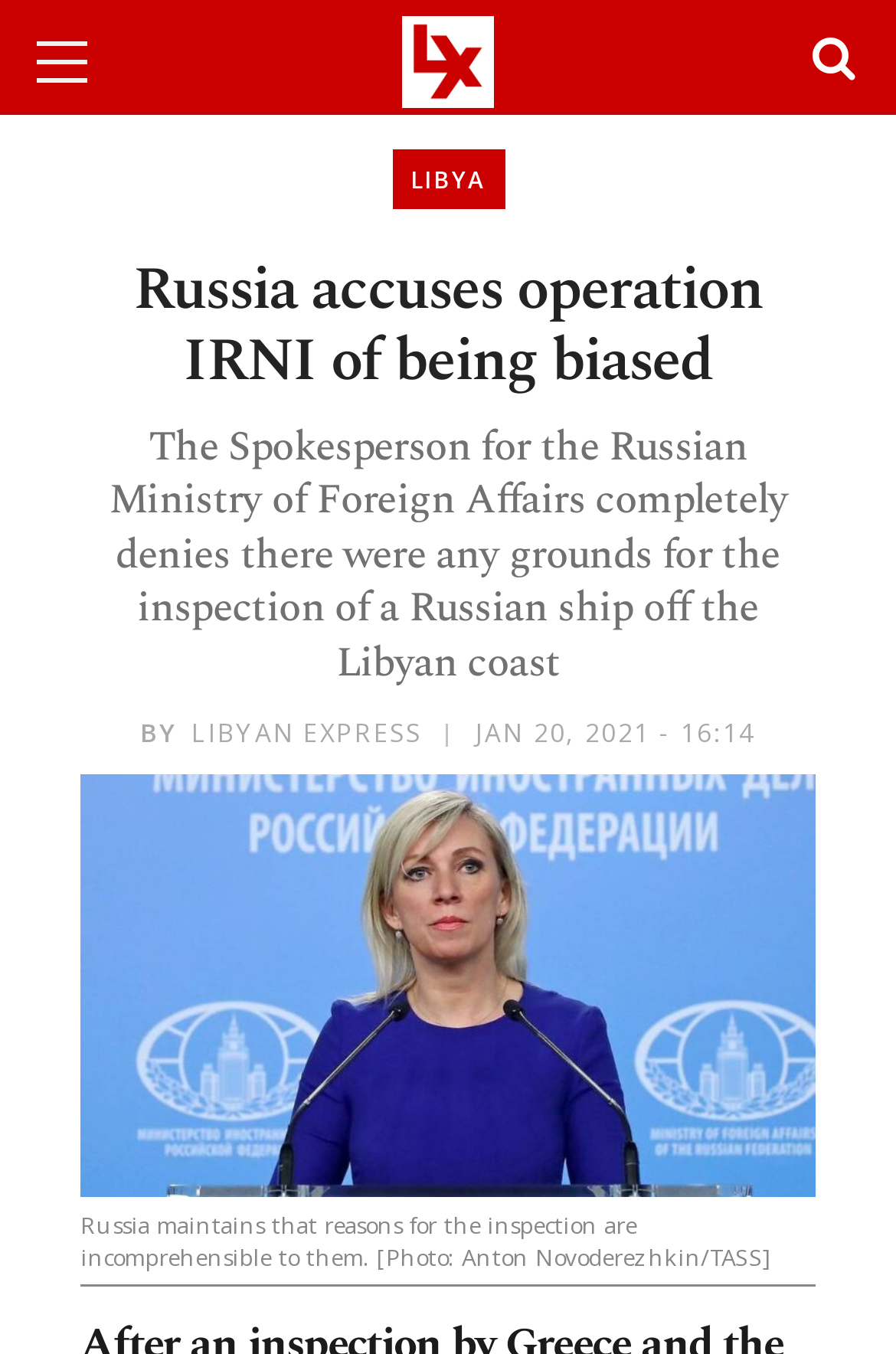Provide a thorough description of this webpage.

The webpage appears to be a news article about Russia's accusation of operation IRNI being biased. At the top of the page, there is a link to "Libyan Express" with an associated image. Below the image, there are two headings that summarize the article. The first heading reads "Russia accuses operation IRNI of being biased", and the second heading provides more details about the Russian Ministry of Foreign Affairs' denial of any grounds for the inspection of a Russian ship off the Libyan coast.

To the right of the headings, there is a link to "LIBYA" and another link to "BY LIBYAN EXPRESS" further down. A timestamp "JAN 20, 2021 - 16:14" is located near the link to "BY LIBYAN EXPRESS".

The main content of the article is accompanied by a figure with a caption that describes a photo taken by Anton Novoderezhkin/TASS, which shows Russia's incomprehensible reasons for the inspection. The figure is positioned below the headings and links, taking up a significant portion of the page.